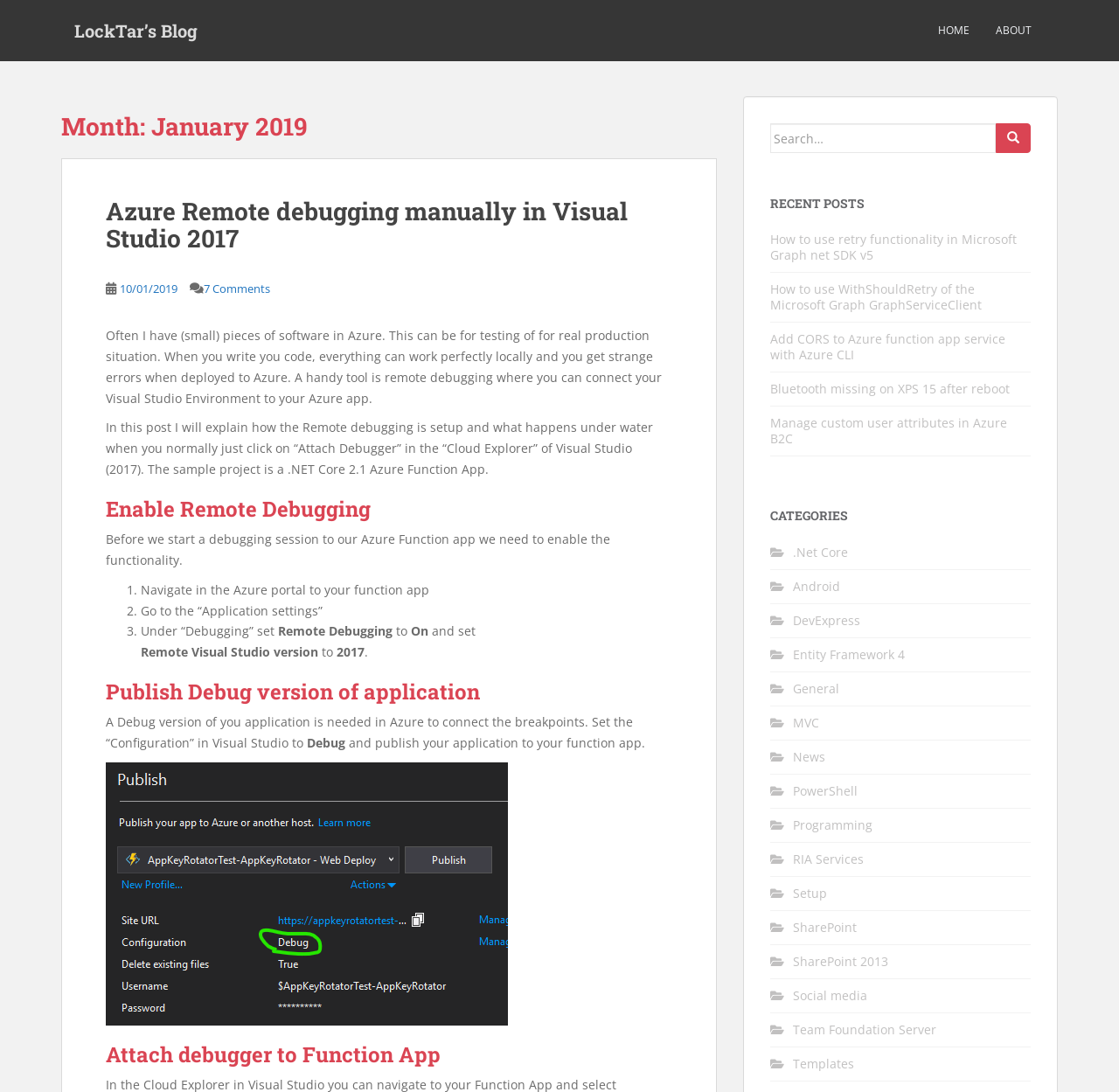Provide the bounding box coordinates of the UI element this sentence describes: "aria-label="Linkedin" title="Linkedin"".

None